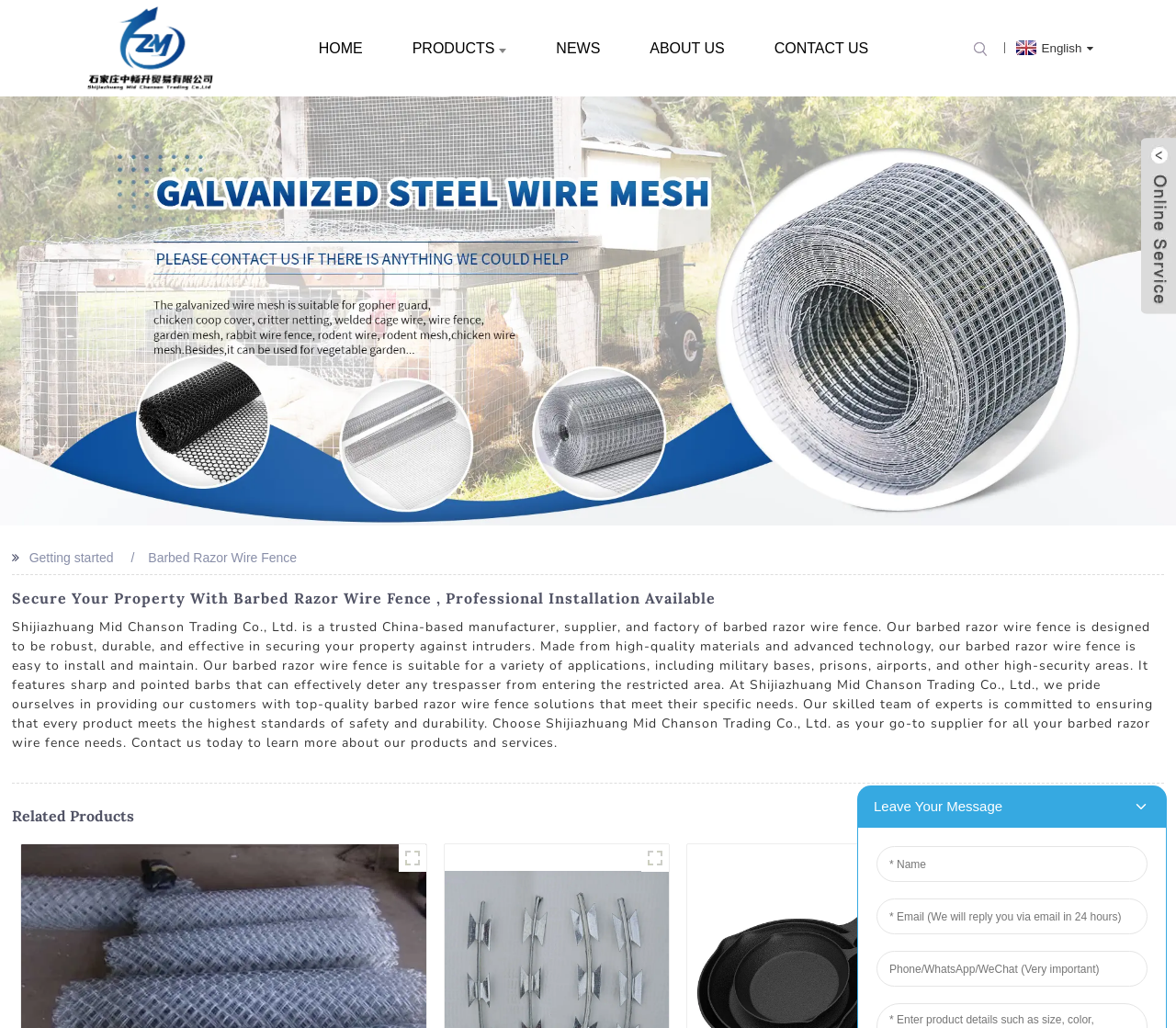Return the bounding box coordinates of the UI element that corresponds to this description: "Barbed Razor Wire Fence". The coordinates must be given as four float numbers in the range of 0 and 1, [left, top, right, bottom].

[0.126, 0.535, 0.252, 0.549]